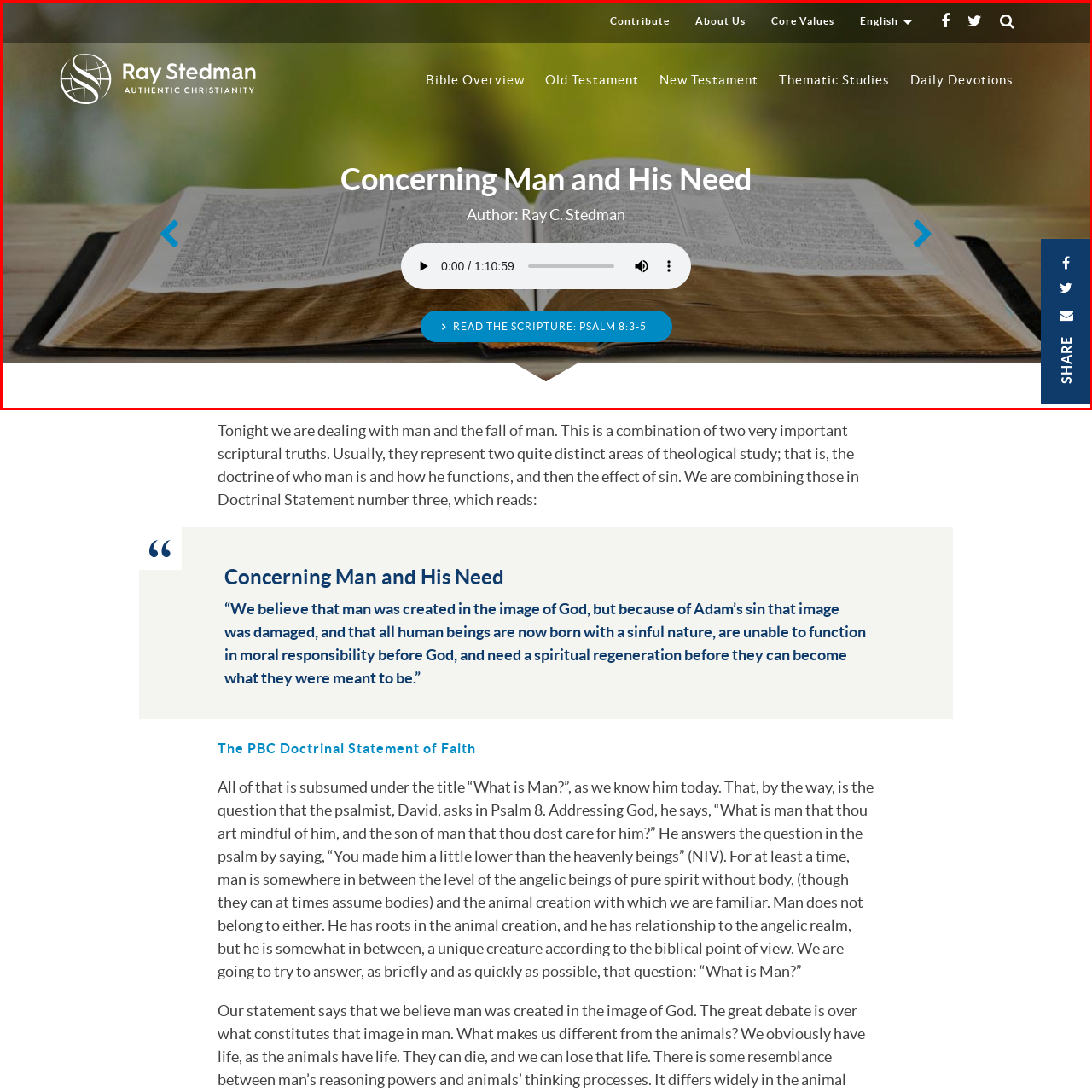What is in the background of the image?
Observe the image part marked by the red bounding box and give a detailed answer to the question.

The background of the image features a softly blurred natural setting, which enhances the atmosphere of contemplation and reflection, providing a subtle contrast to the central element of the open Bible.